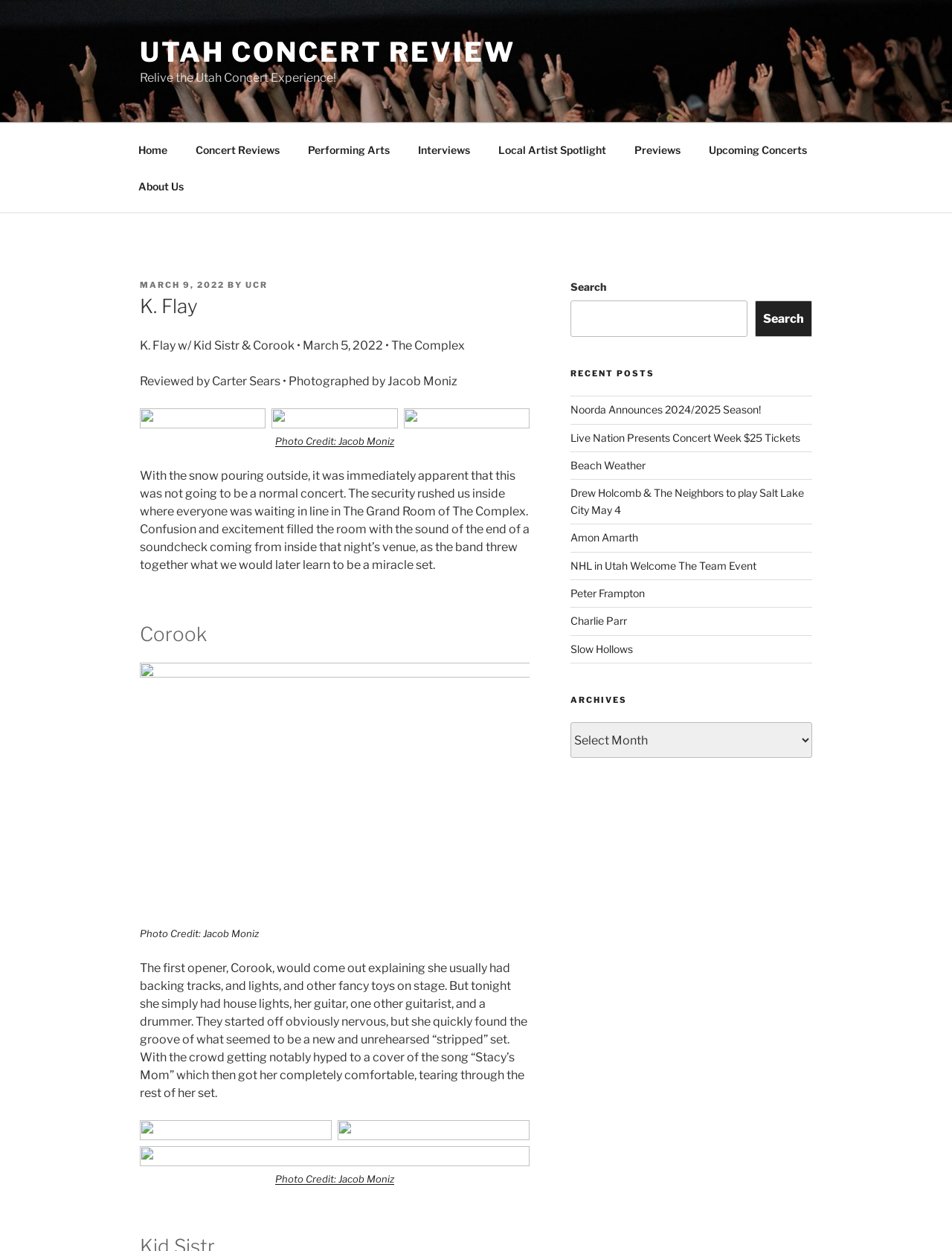Given the element description parent_node: Photo Credit: Jacob Moniz, identify the bounding box coordinates for the UI element on the webpage screenshot. The format should be (top-left x, top-left y, bottom-right x, bottom-right y), with values between 0 and 1.

[0.147, 0.724, 0.556, 0.735]